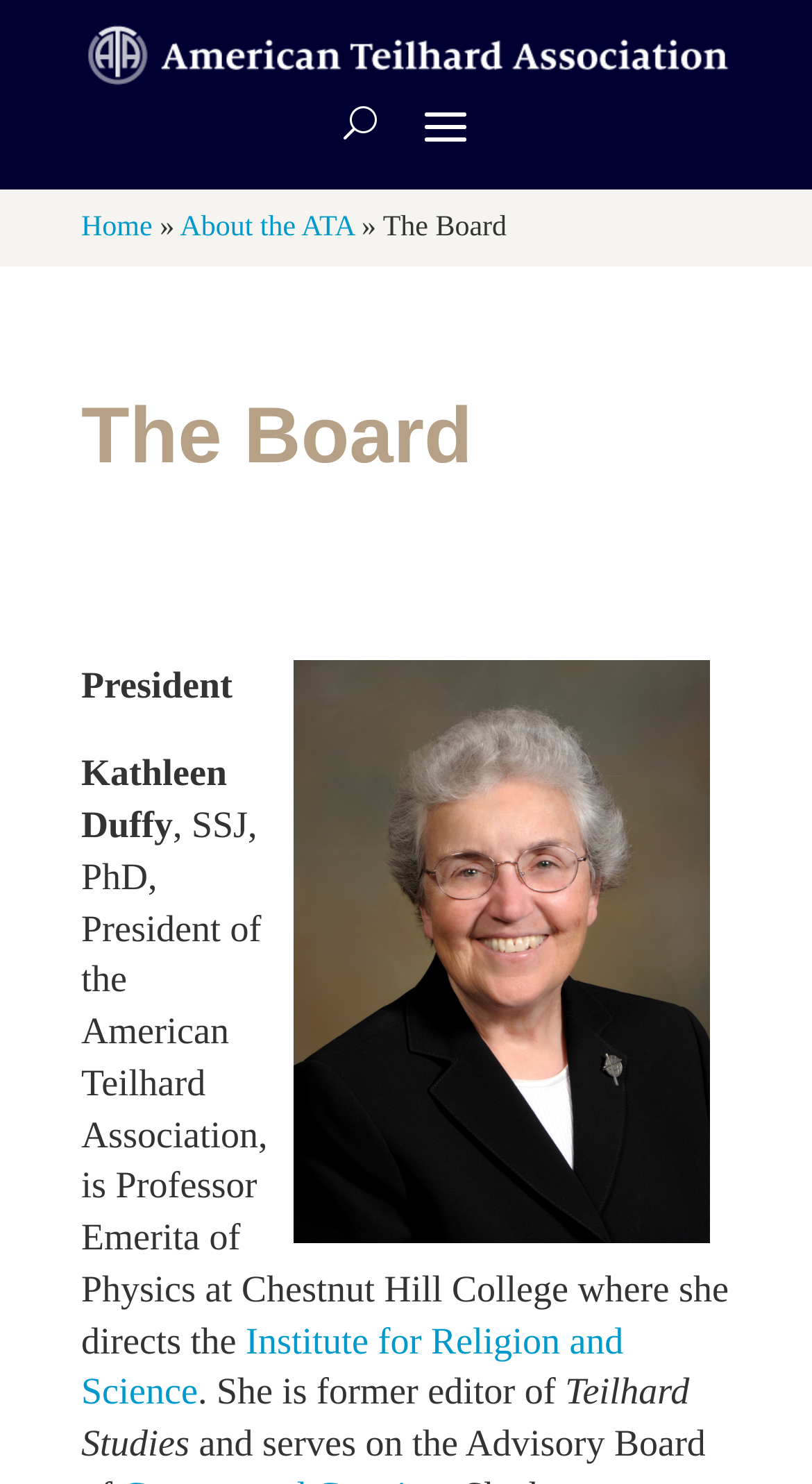Identify the bounding box coordinates for the UI element that matches this description: "Institute for Religion and Science".

[0.1, 0.889, 0.768, 0.952]